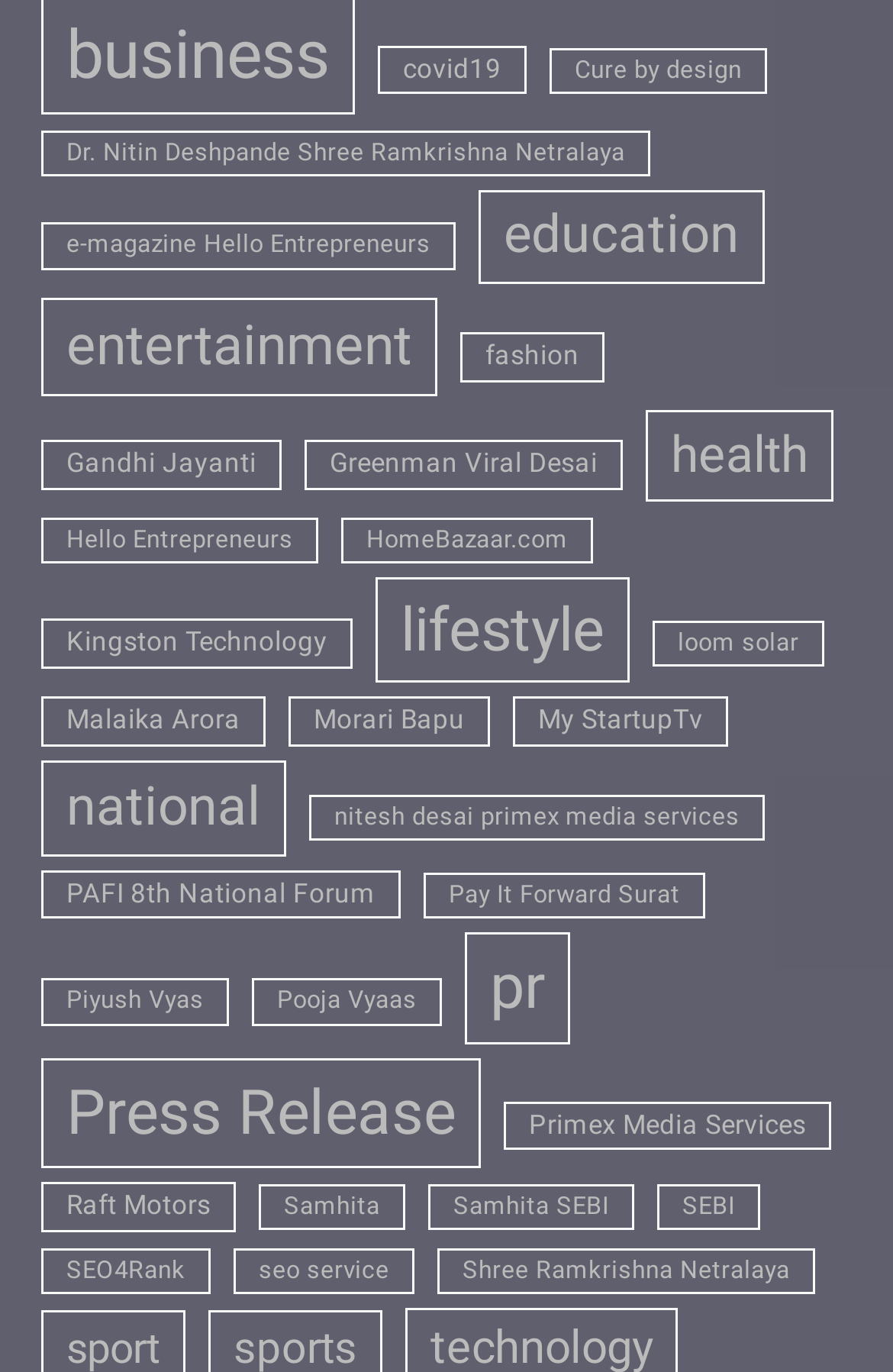Please respond in a single word or phrase: 
What is the category with the most items?

pr